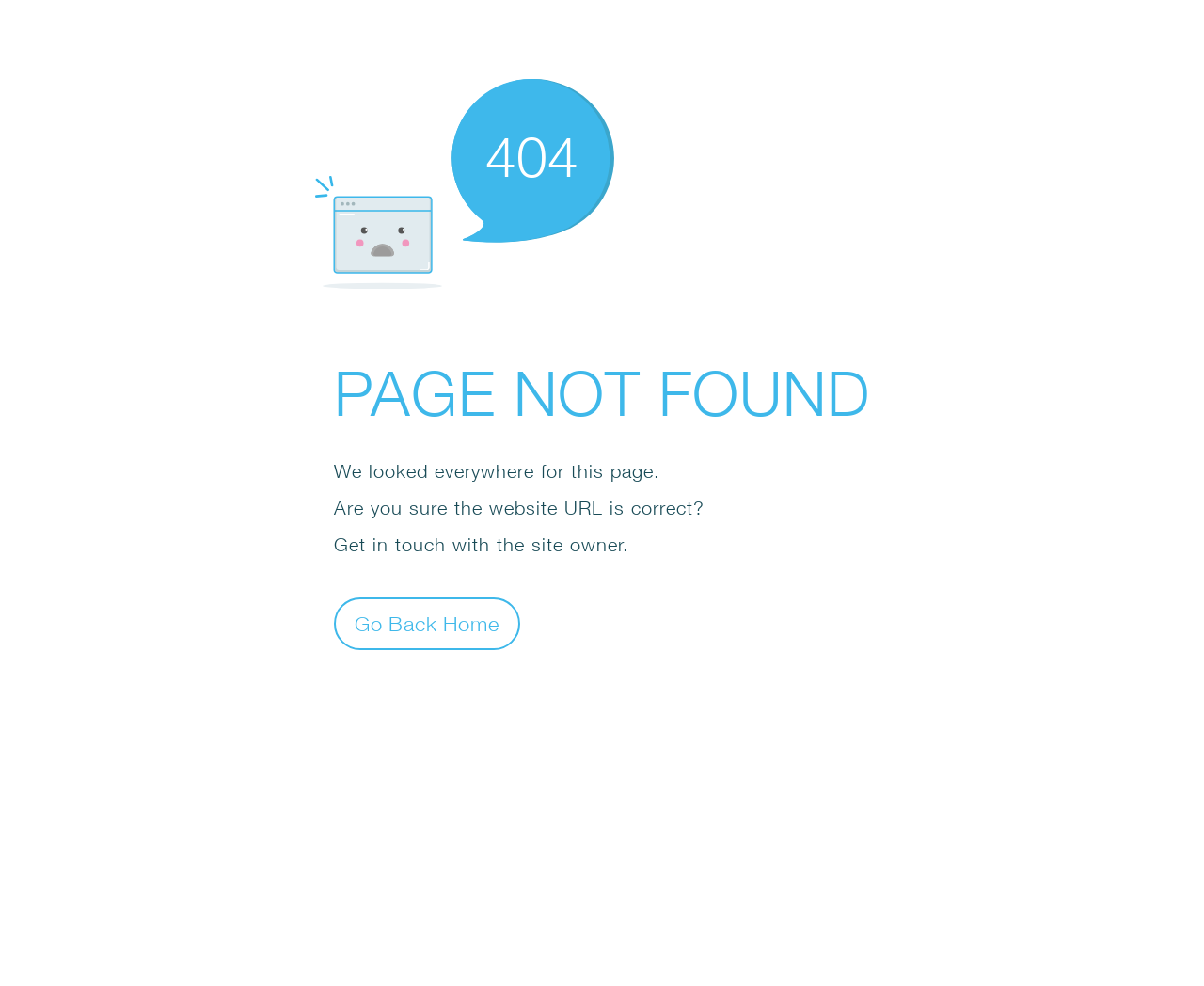Articulate a complete and detailed caption of the webpage elements.

The webpage displays an error message, indicating that the page was not found. At the top, there is an SVG icon, positioned slightly to the right of the center. Below the icon, a large "404" text is displayed, followed by the main error message "PAGE NOT FOUND" in a prominent font. 

Below the main error message, there are three paragraphs of text. The first paragraph reads "We looked everywhere for this page." The second paragraph asks "Are you sure the website URL is correct?" and the third paragraph suggests "Get in touch with the site owner." 

At the bottom, there is a button labeled "Go Back Home", positioned slightly to the right of the center, below the three paragraphs of text.